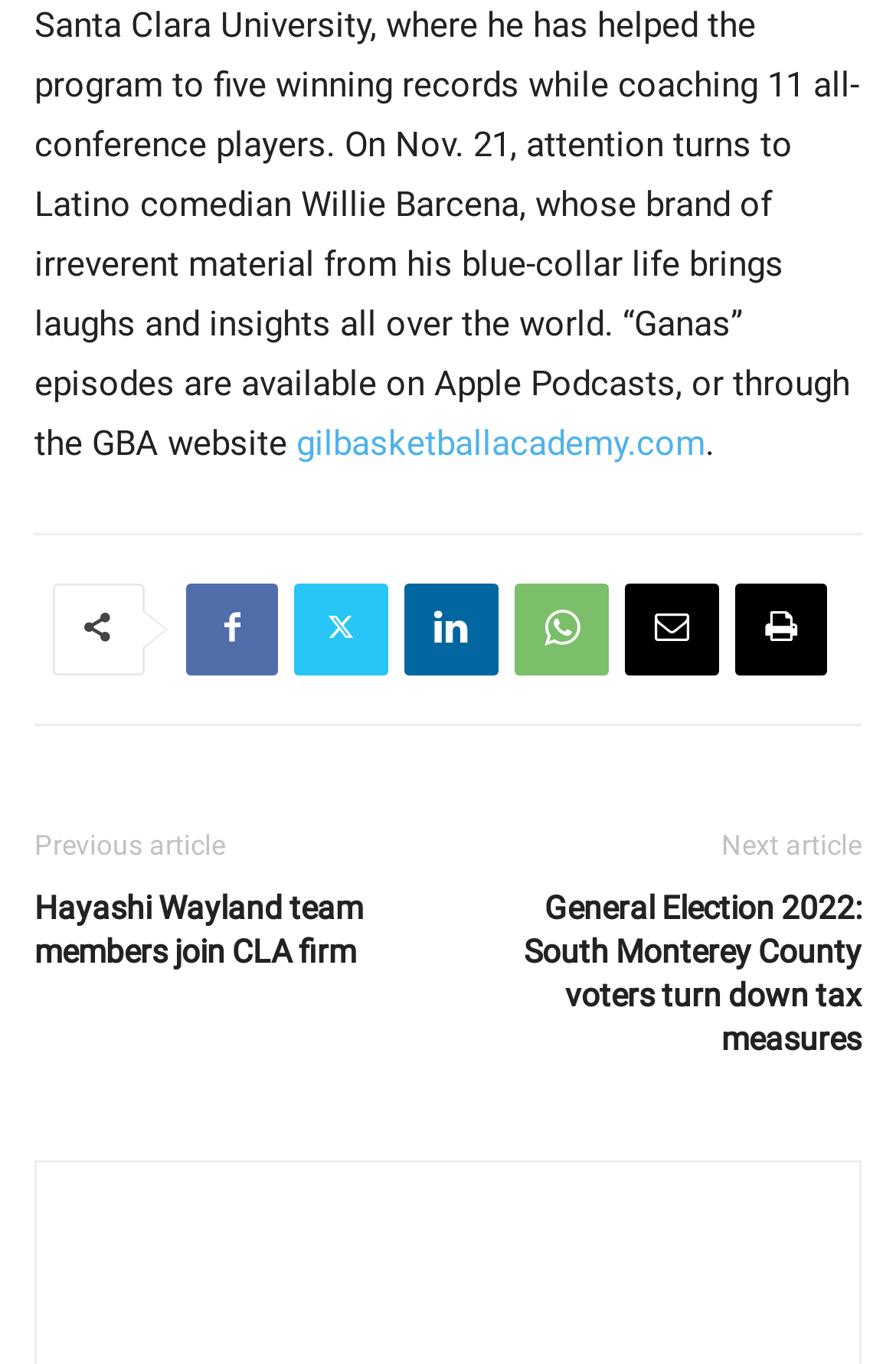Locate and provide the bounding box coordinates for the HTML element that matches this description: "parent_node: Ryan Cronk aria-label="author-photo"".

[0.372, 0.96, 0.628, 0.987]